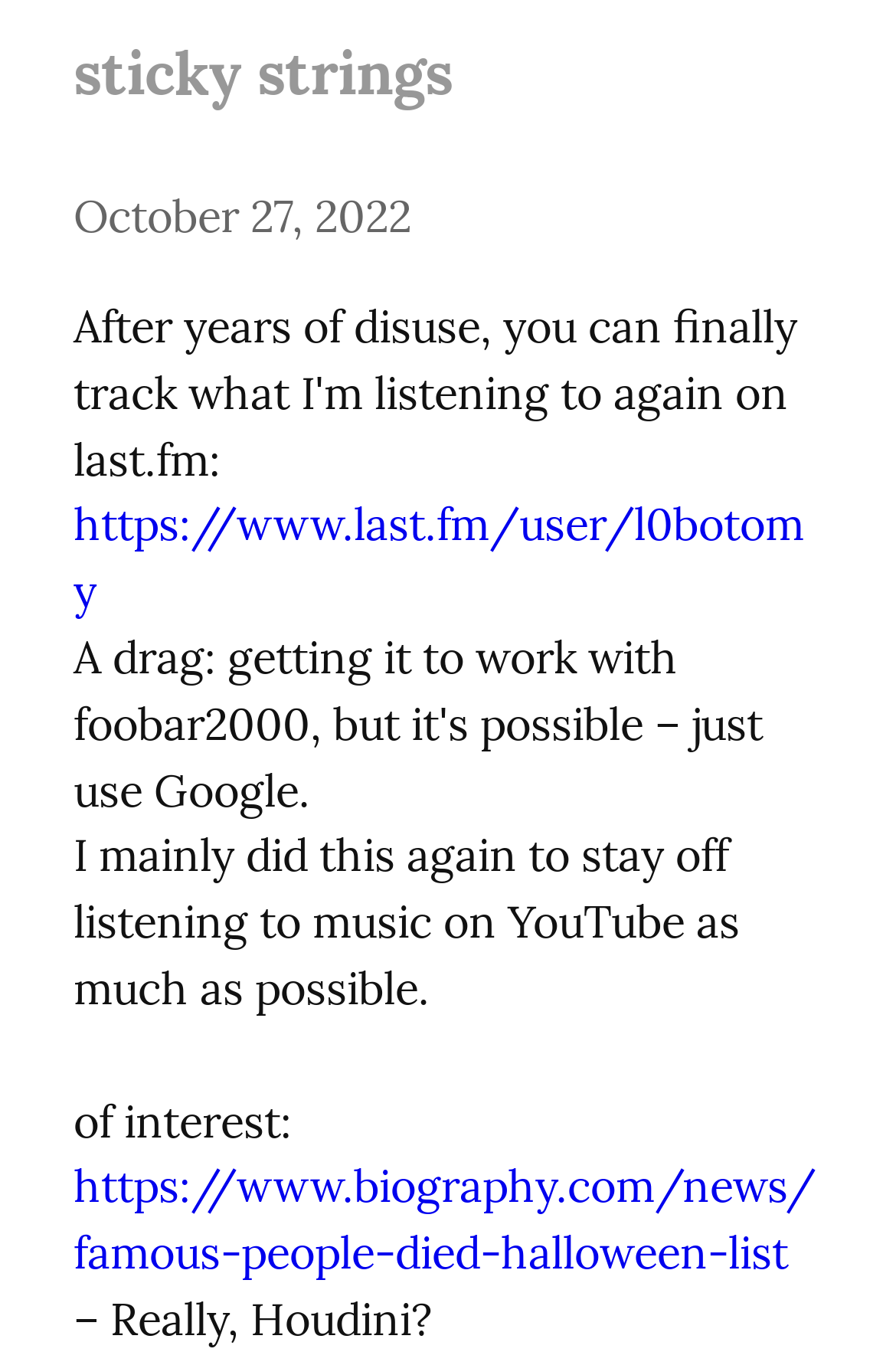Give a one-word or phrase response to the following question: What is the phrase mentioned after 'of interest:'?

https://www.biography.com/news/famous-people-died-halloween-list